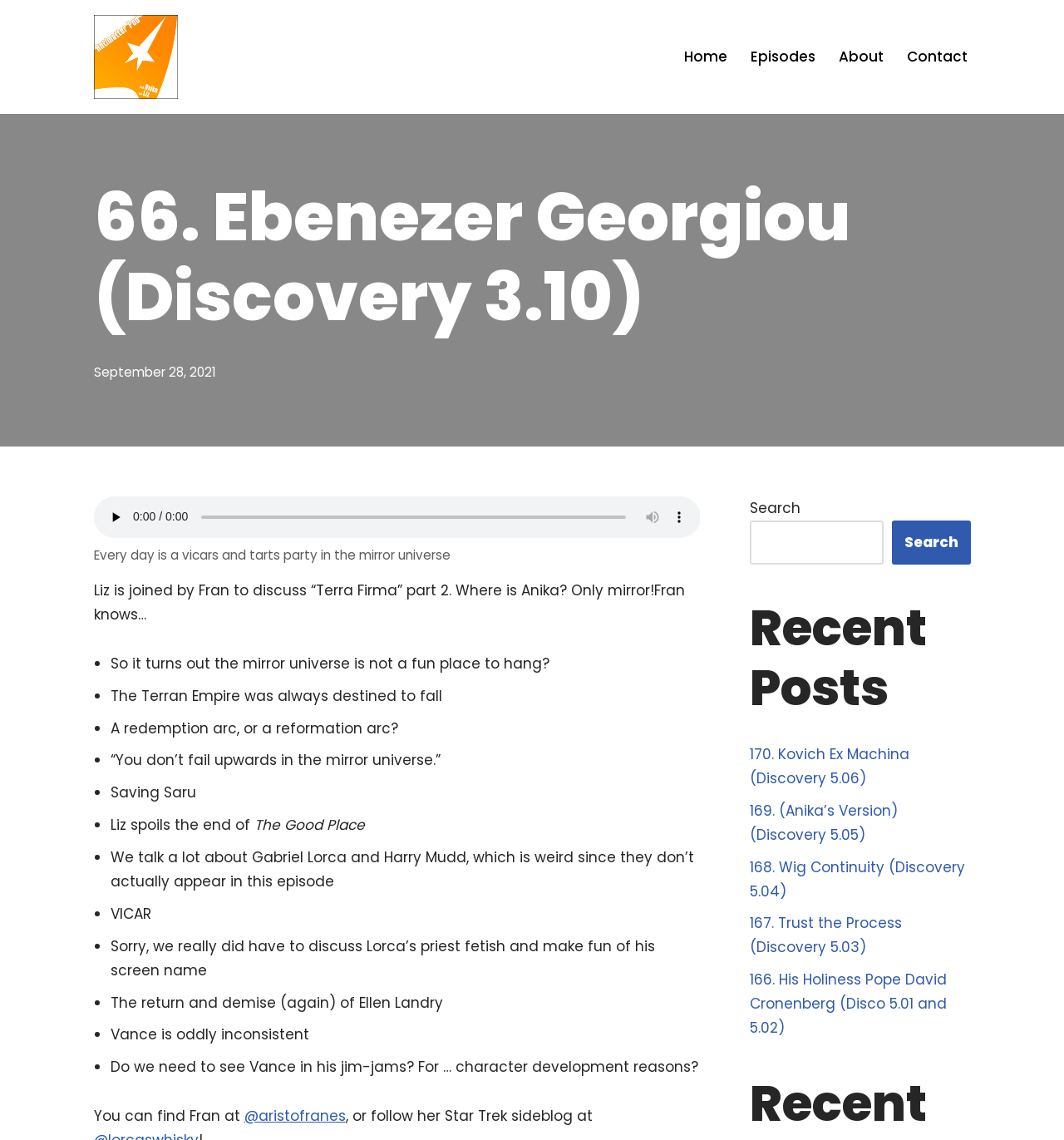Select the bounding box coordinates of the element I need to click to carry out the following instruction: "Play the audio".

[0.096, 0.442, 0.121, 0.465]